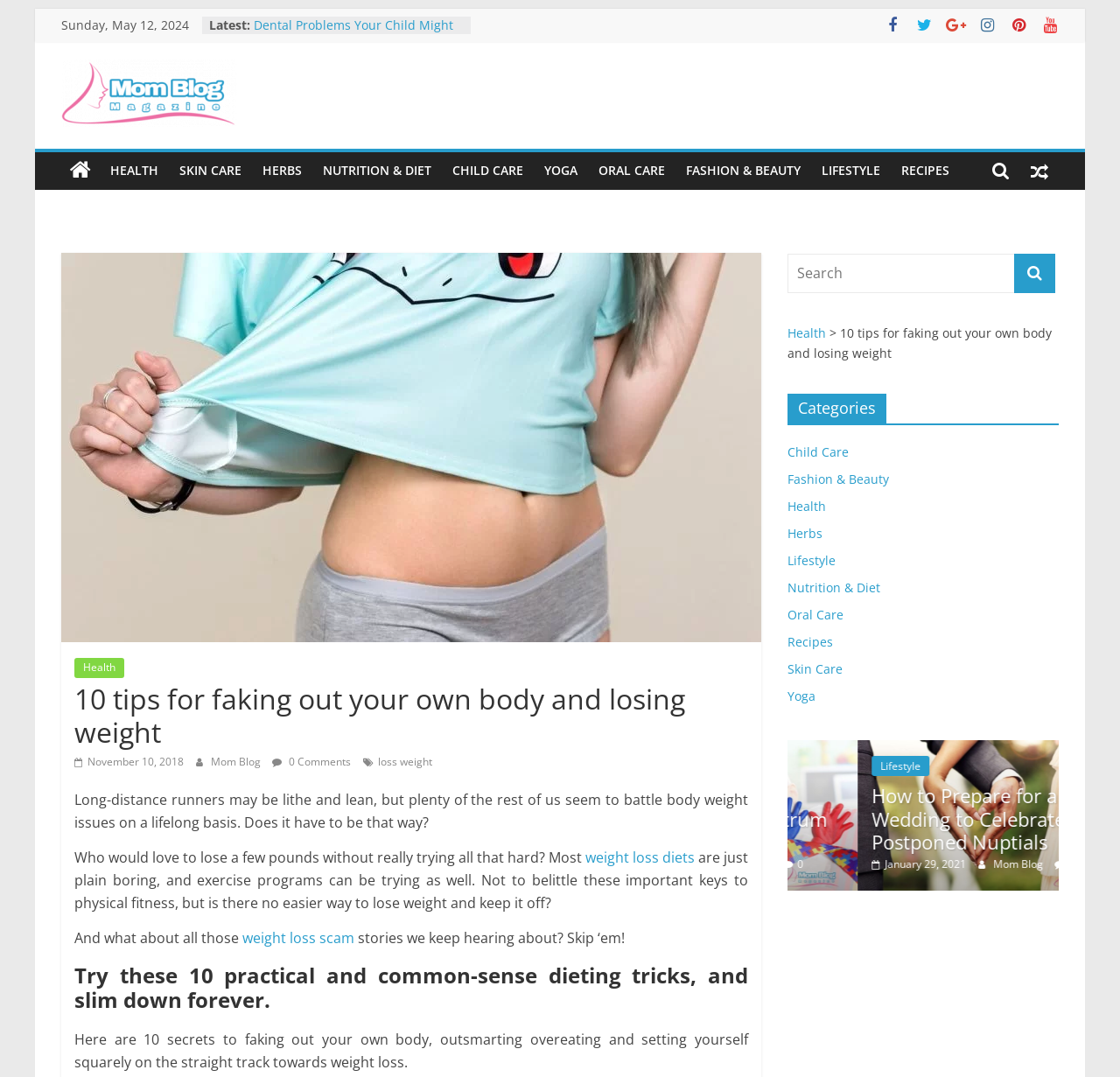Could you please study the image and provide a detailed answer to the question:
How many social media links are there?

I counted the number of social media links at the top of the webpage, and there are 6 links: , , , , , and .